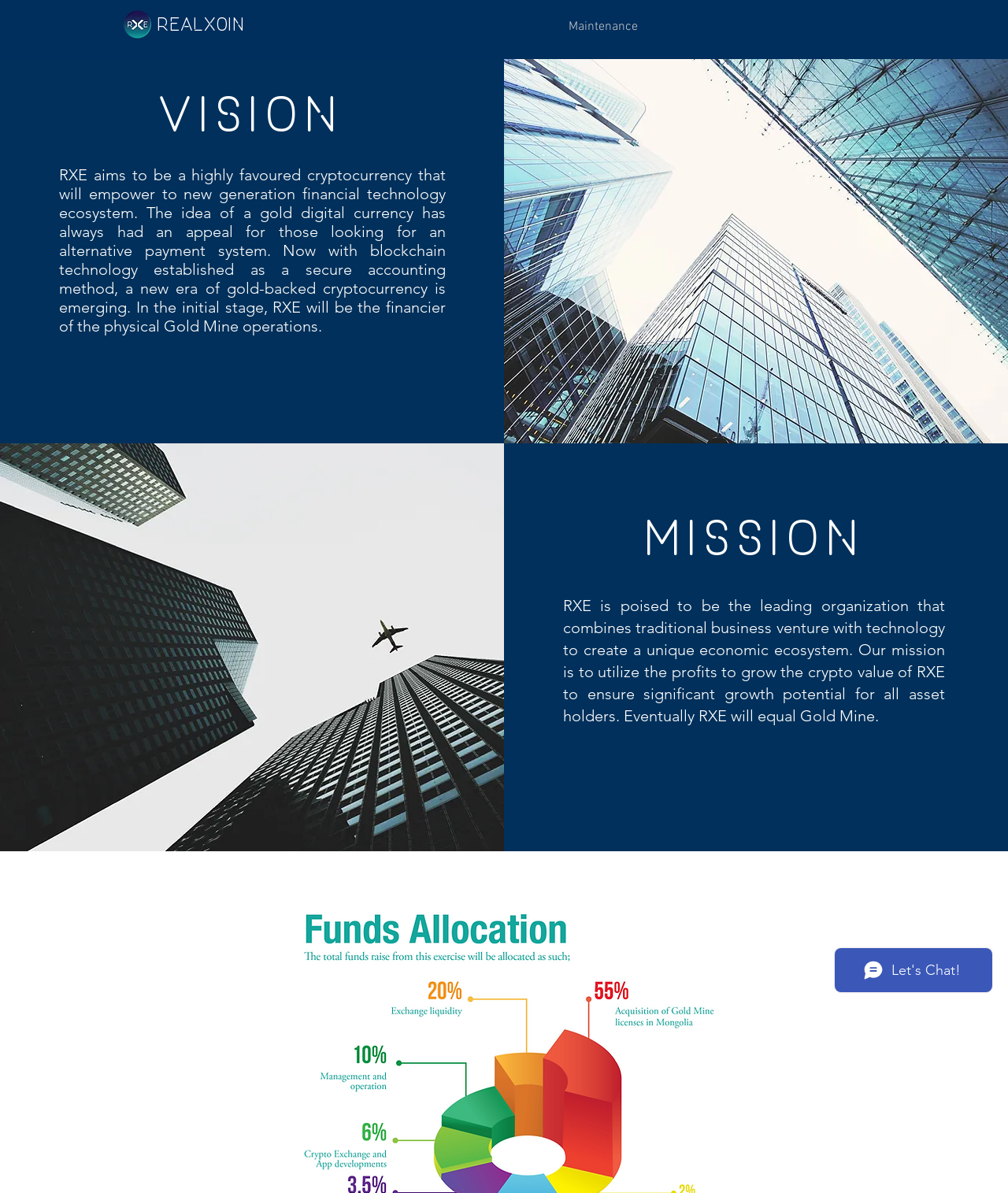With reference to the screenshot, provide a detailed response to the question below:
What is the current stage of RXE?

The static text mentions that in the initial stage, RXE will be the financier of the physical Gold Mine operations, which suggests that RXE is currently in its early stages of development.